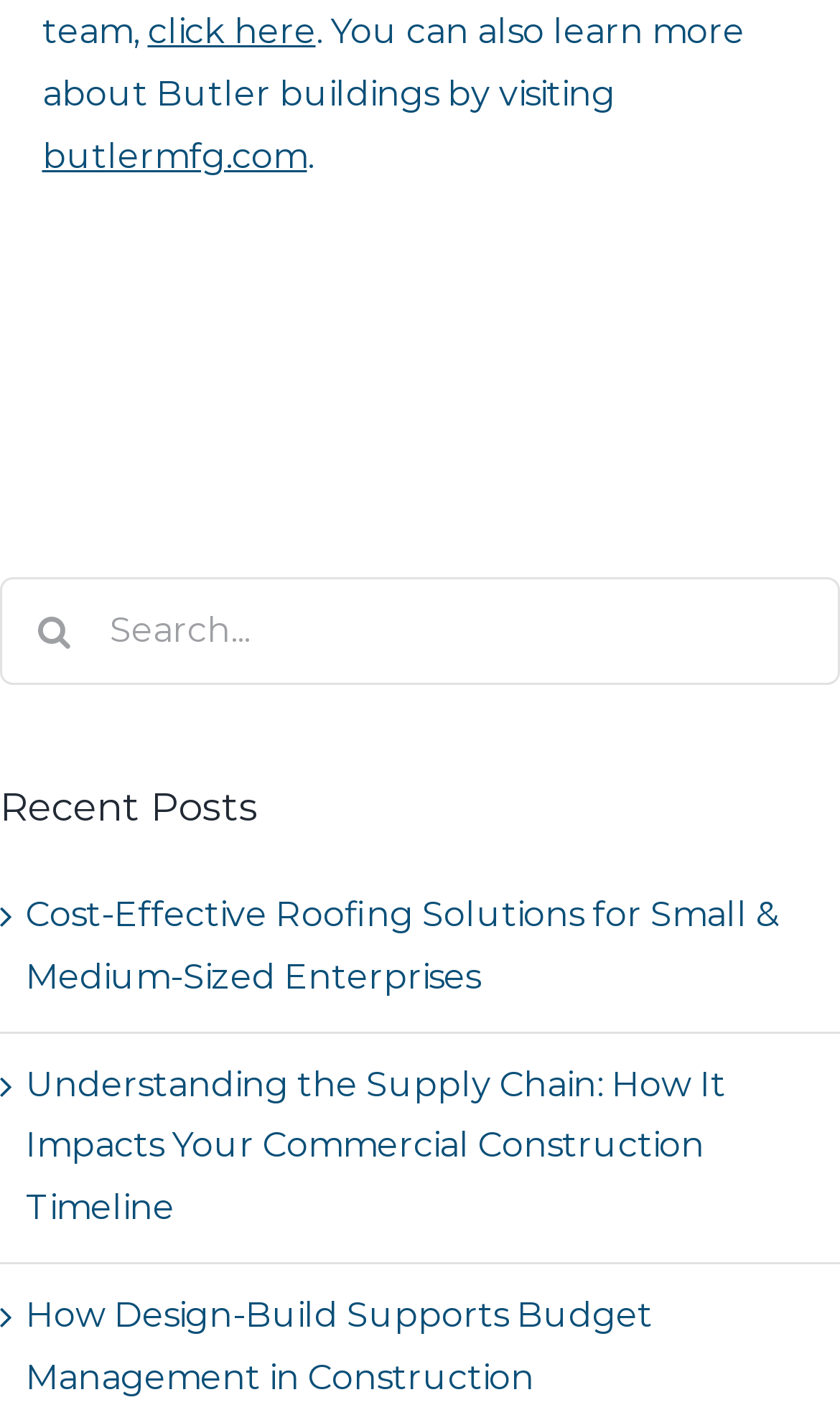Predict the bounding box coordinates of the UI element that matches this description: "aria-label="Search" value=""". The coordinates should be in the format [left, top, right, bottom] with each value between 0 and 1.

[0.0, 0.409, 0.128, 0.485]